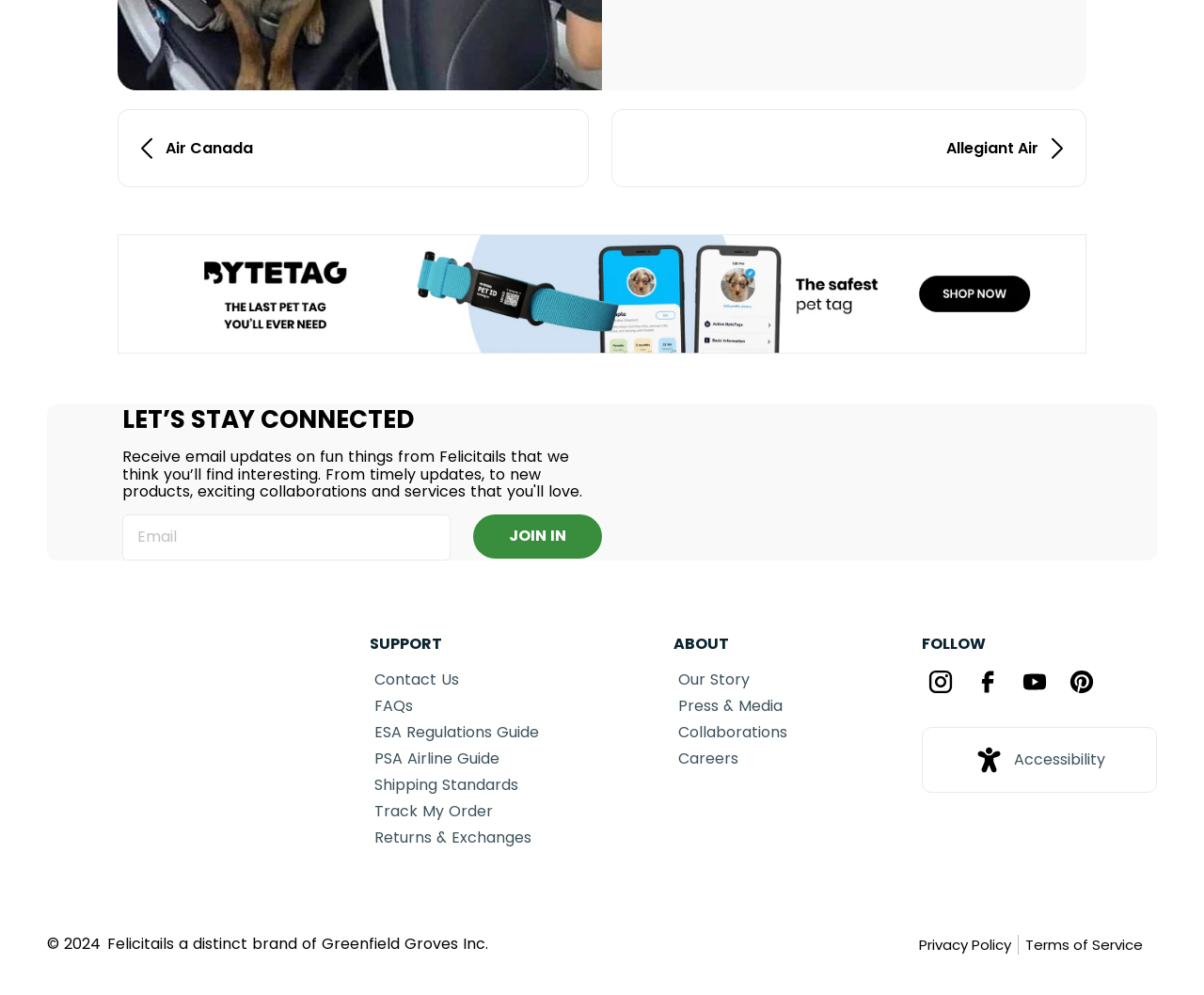Predict the bounding box of the UI element that fits this description: "FAQs".

[0.311, 0.698, 0.343, 0.72]